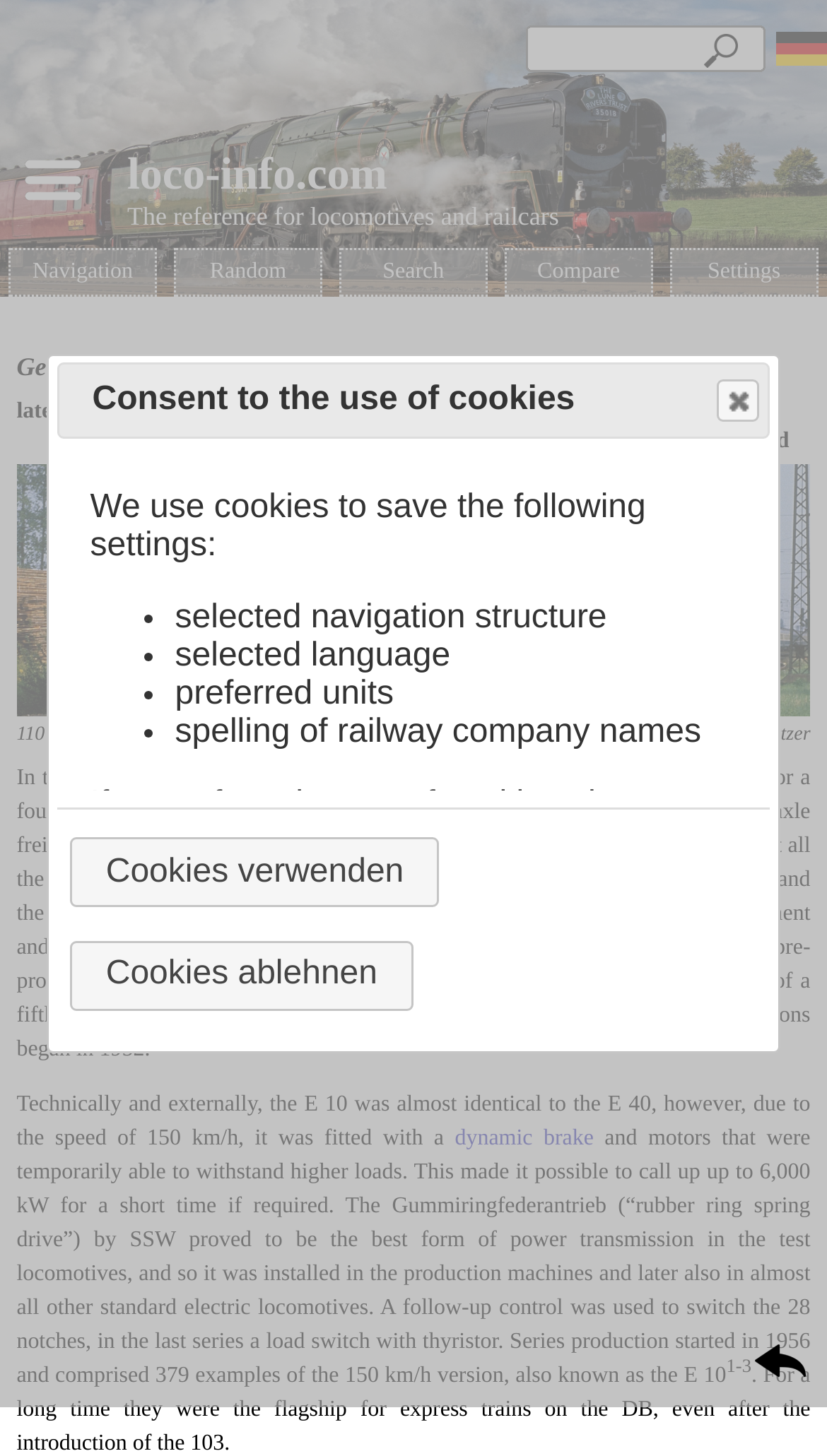Please identify the bounding box coordinates of the element I need to click to follow this instruction: "Click the 'Random' button".

[0.254, 0.179, 0.346, 0.195]